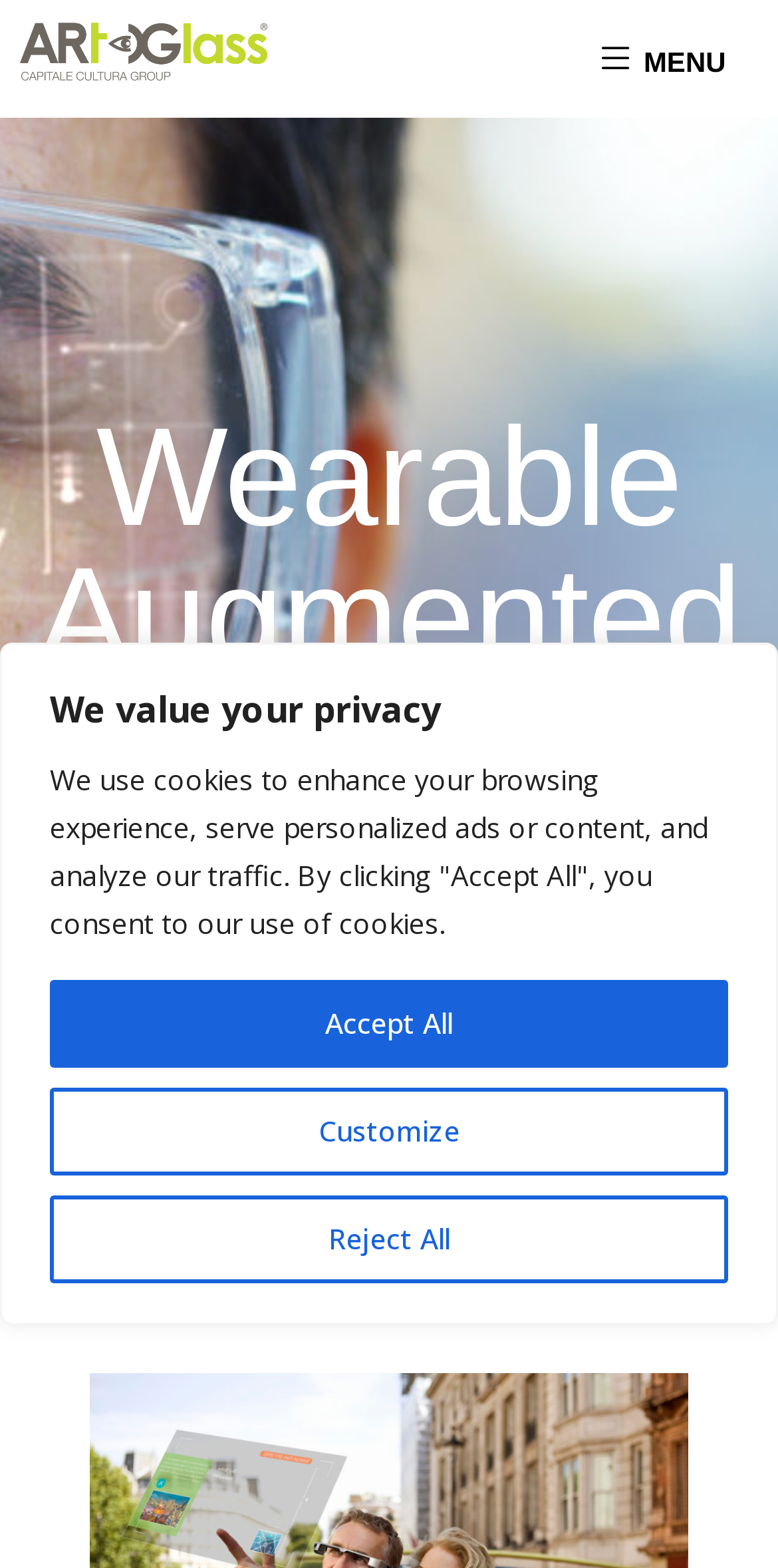Please find the bounding box coordinates (top-left x, top-left y, bottom-right x, bottom-right y) in the screenshot for the UI element described as follows: MENU

[0.75, 0.013, 0.948, 0.06]